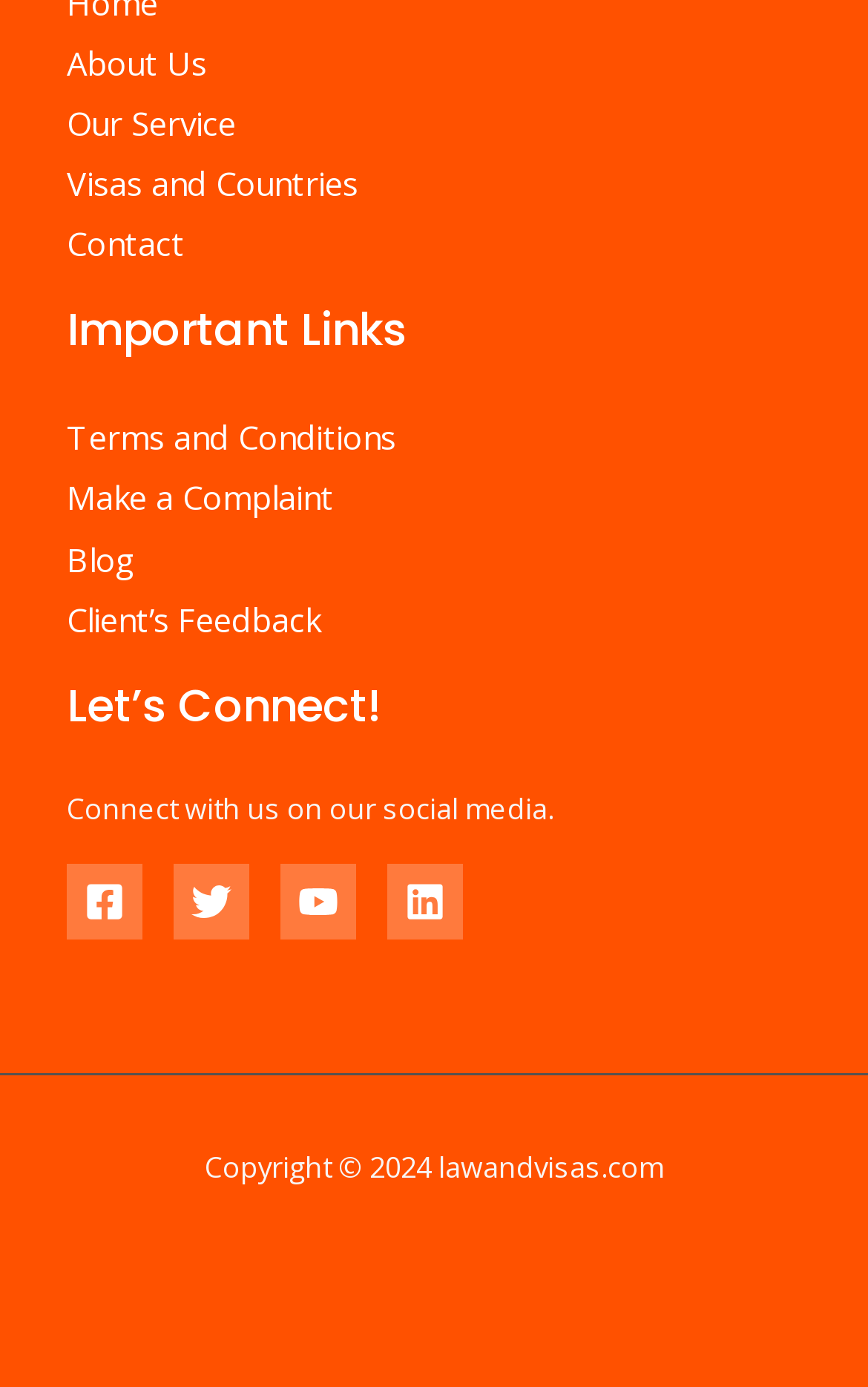Please identify the bounding box coordinates of the clickable element to fulfill the following instruction: "Click on About Us". The coordinates should be four float numbers between 0 and 1, i.e., [left, top, right, bottom].

[0.077, 0.029, 0.238, 0.061]